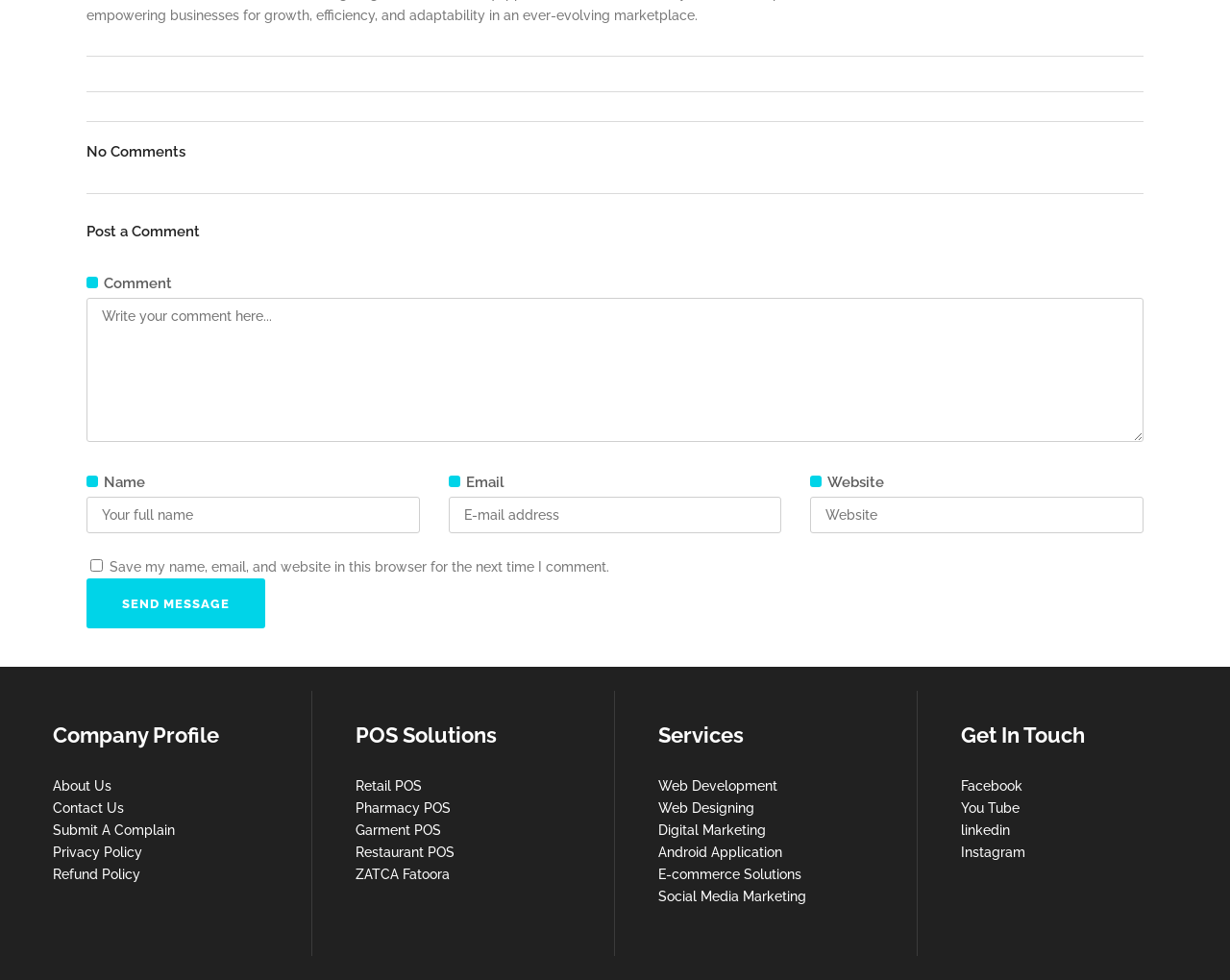Determine the bounding box coordinates of the clickable area required to perform the following instruction: "Write a comment". The coordinates should be represented as four float numbers between 0 and 1: [left, top, right, bottom].

[0.07, 0.304, 0.93, 0.451]